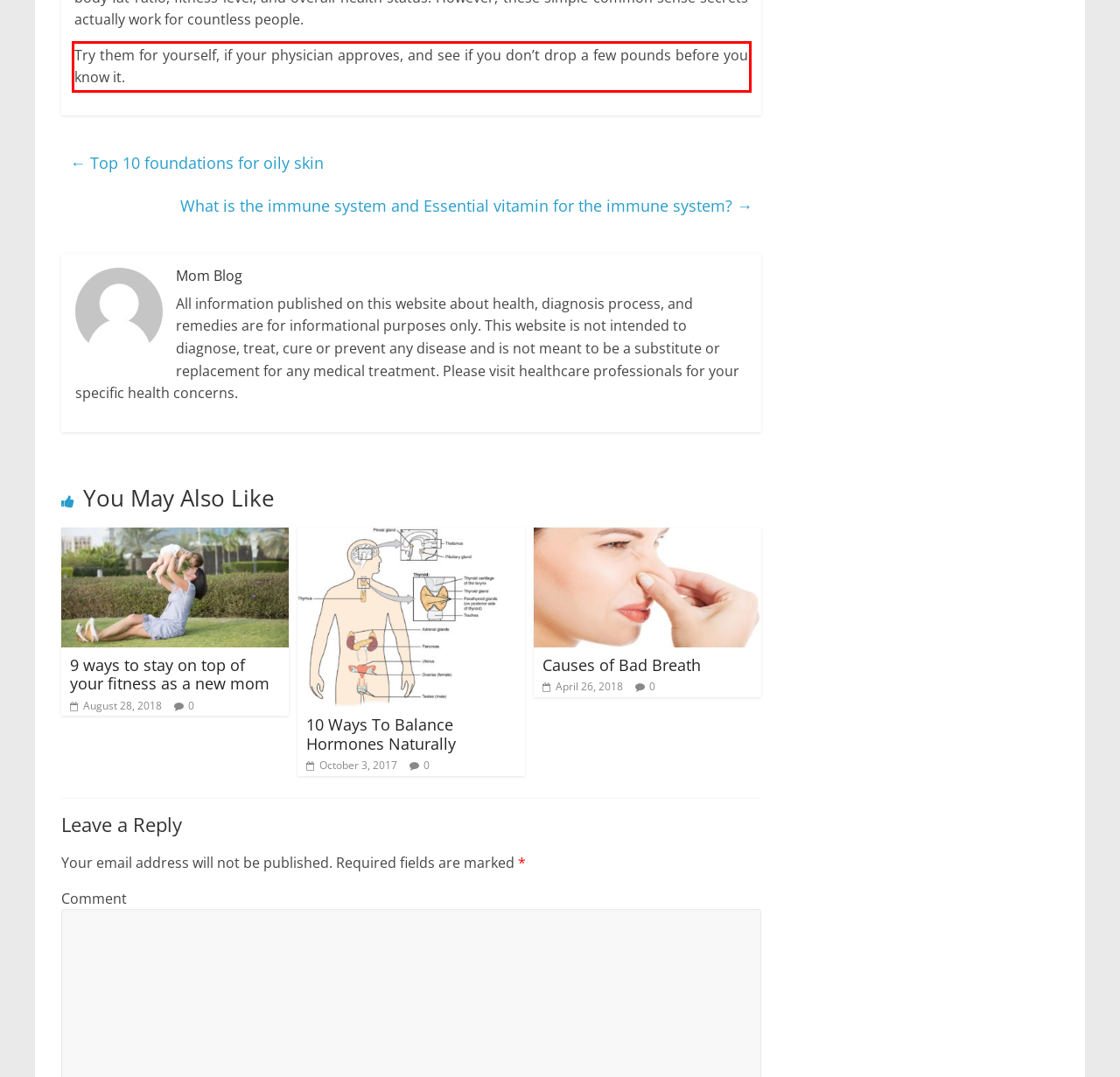Given a screenshot of a webpage with a red bounding box, please identify and retrieve the text inside the red rectangle.

Try them for yourself, if your physician approves, and see if you don’t drop a few pounds before you know it.